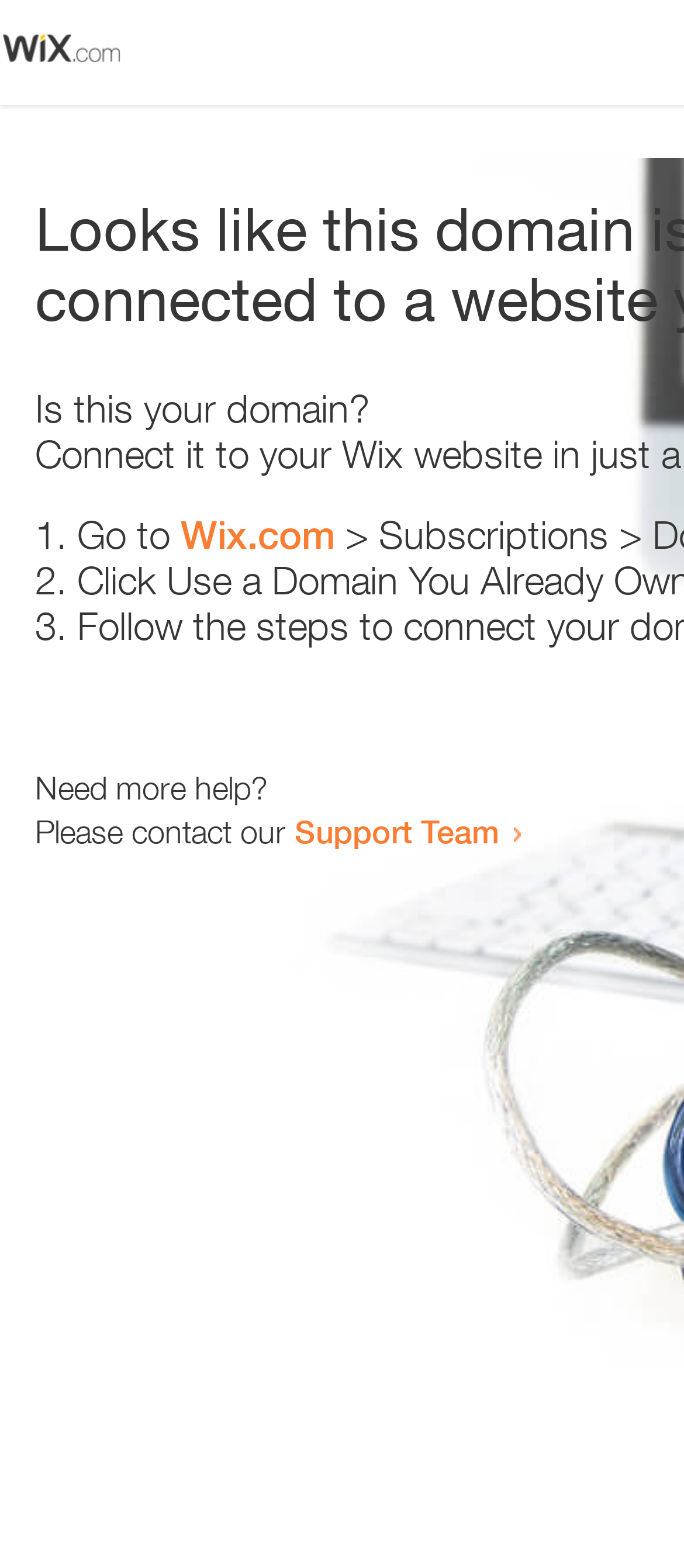Identify and provide the main heading of the webpage.

Looks like this domain isn't
connected to a website yet